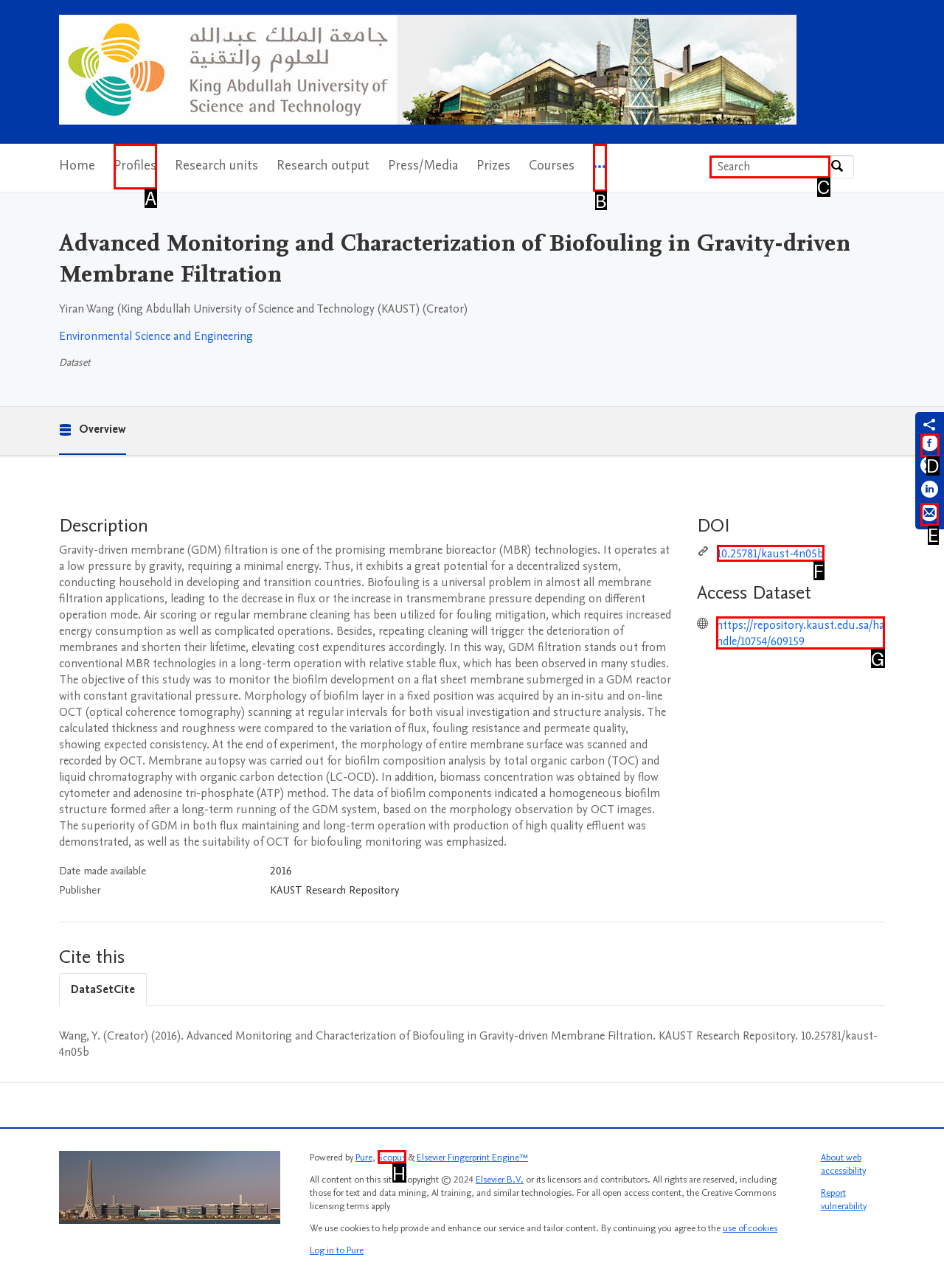Tell me which element should be clicked to achieve the following objective: Search by expertise, name or affiliation
Reply with the letter of the correct option from the displayed choices.

C